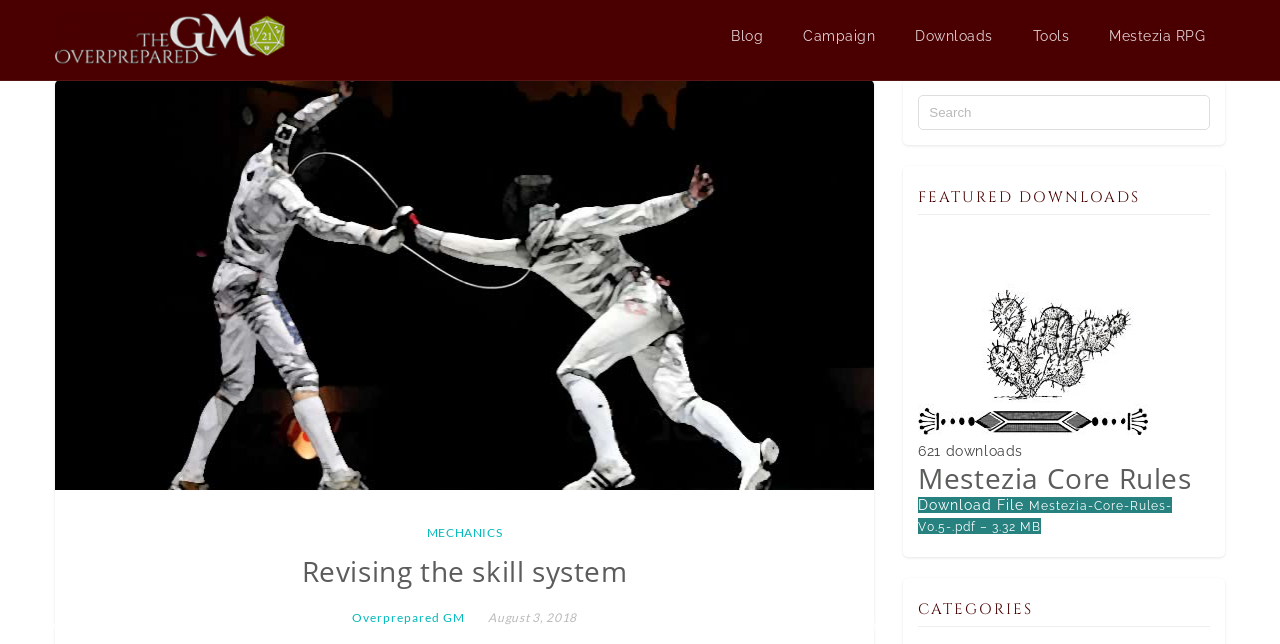Please identify the bounding box coordinates of the element on the webpage that should be clicked to follow this instruction: "check featured downloads". The bounding box coordinates should be given as four float numbers between 0 and 1, formatted as [left, top, right, bottom].

[0.717, 0.281, 0.945, 0.334]